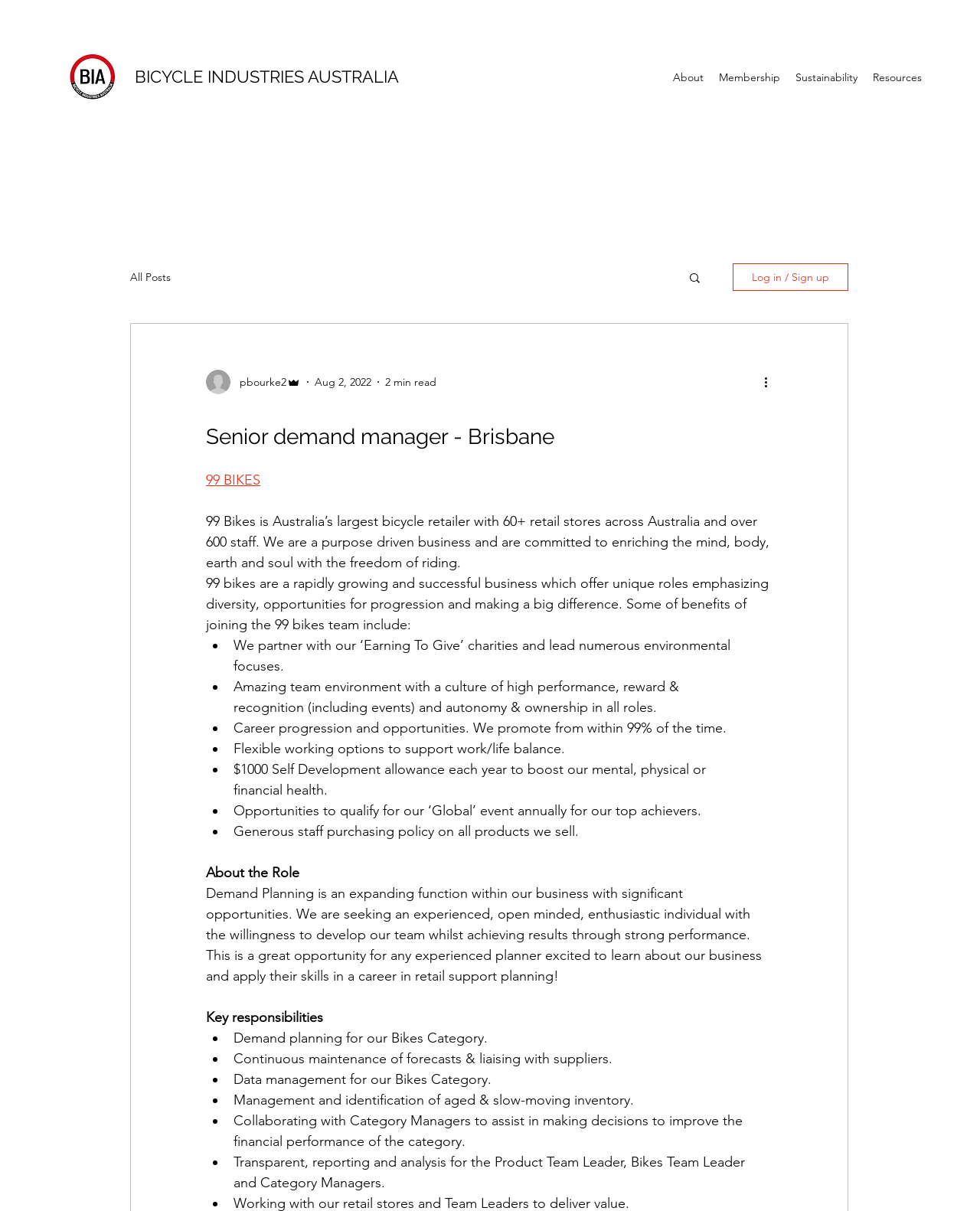What is the purpose of the company?
Refer to the image and give a detailed answer to the query.

The purpose of the company is mentioned in the text 'We are a purpose driven business and are committed to enriching the mind, body, earth and soul with the freedom of riding.' which describes the company's mission.